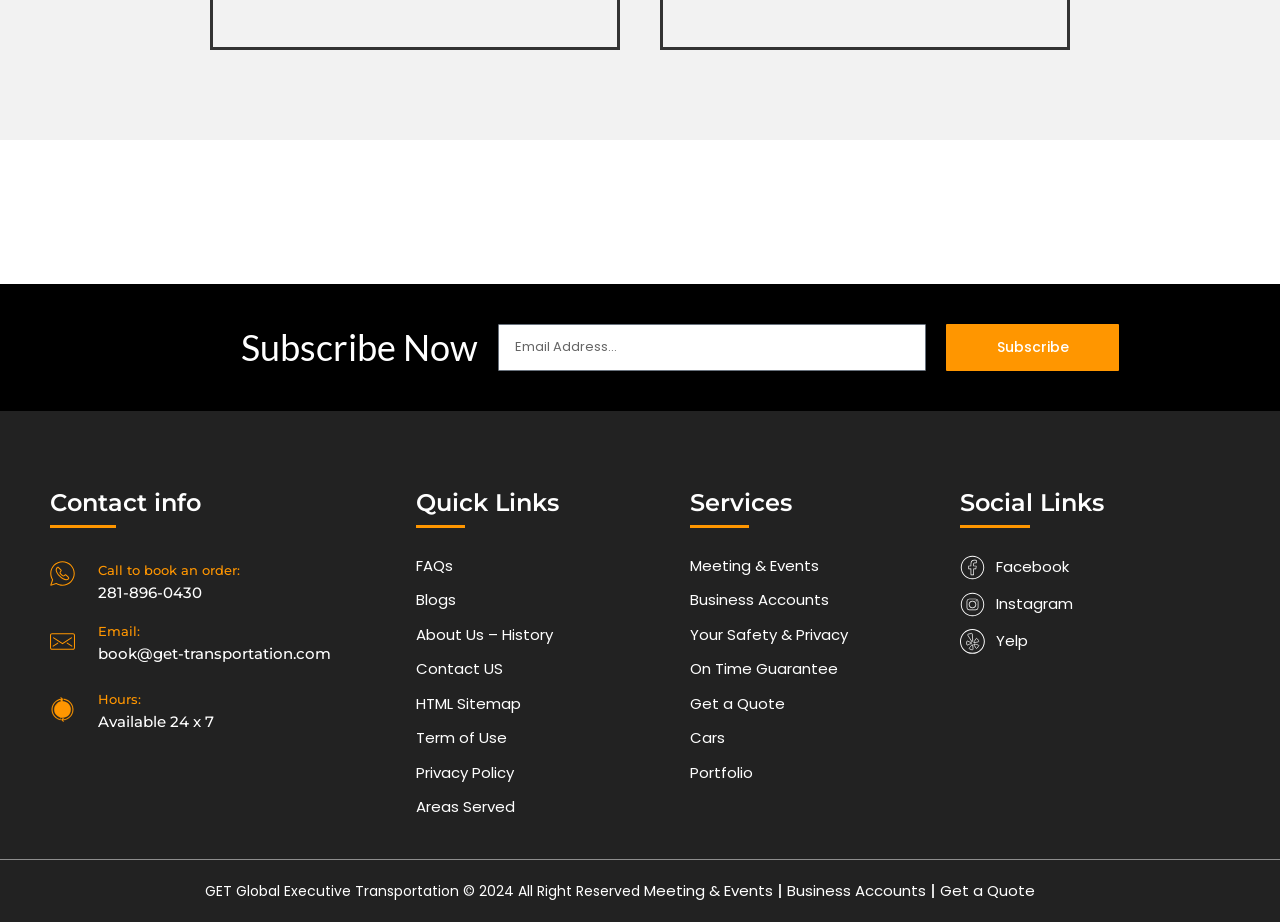Pinpoint the bounding box coordinates of the clickable element to carry out the following instruction: "Call to book an order."

[0.077, 0.61, 0.188, 0.627]